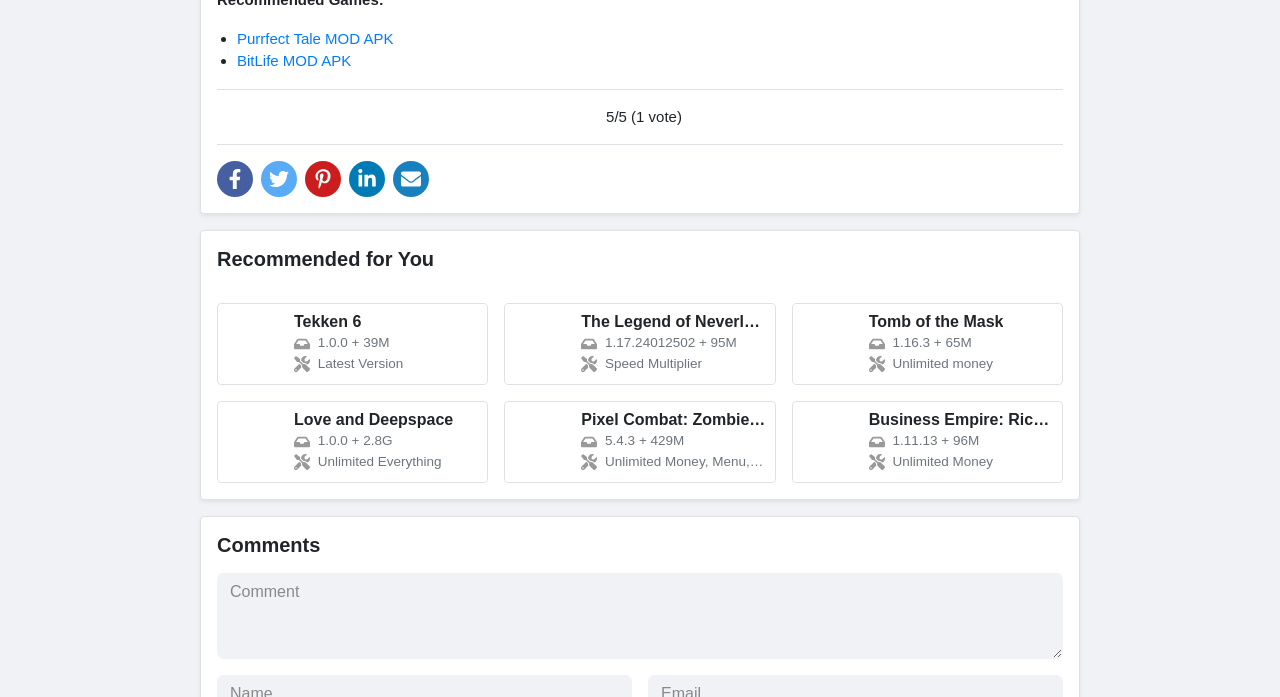Please respond in a single word or phrase: 
How many links are on the webpage?

9